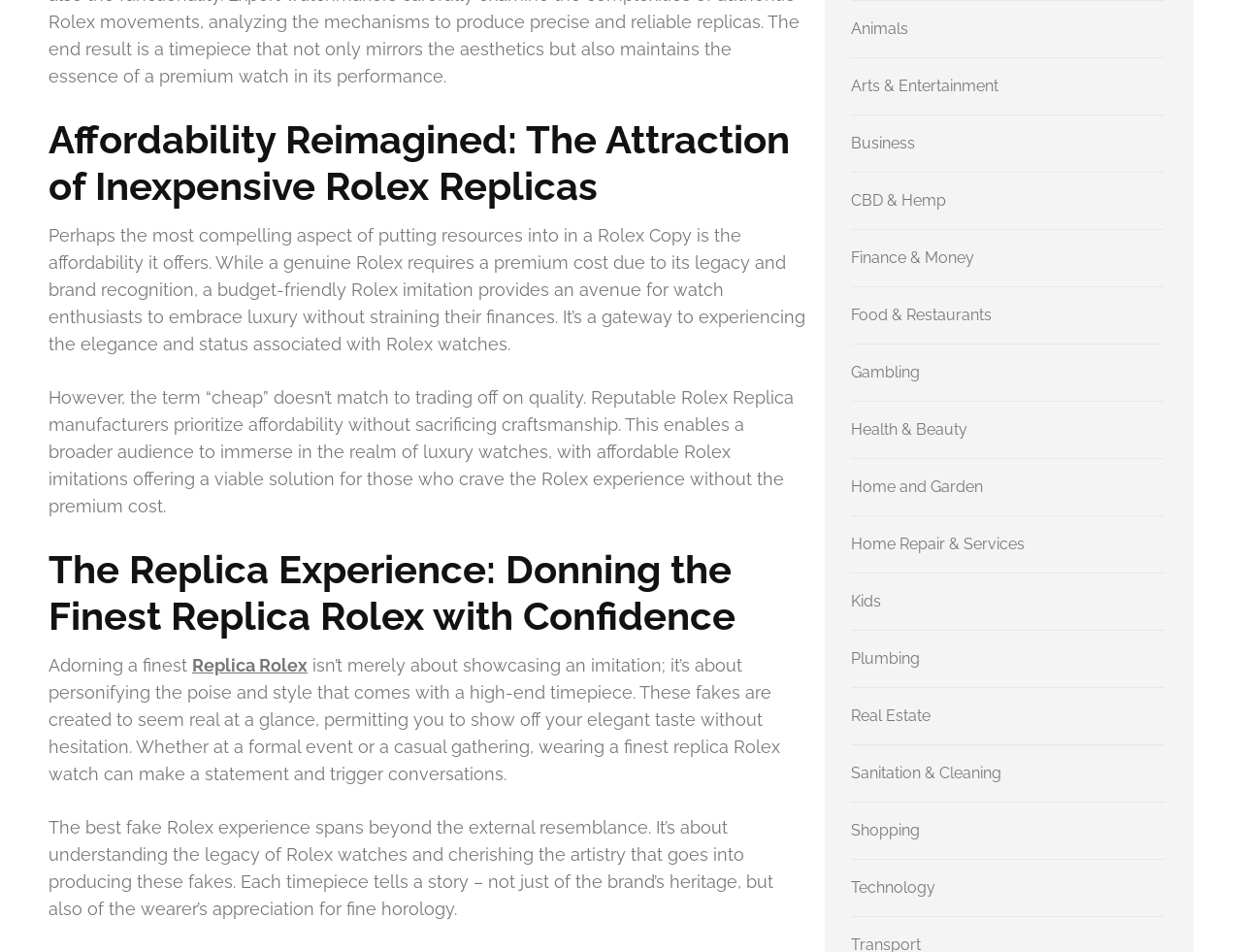What is the significance of understanding the legacy of Rolex watches?
Based on the screenshot, provide a one-word or short-phrase response.

To cherish the artistry